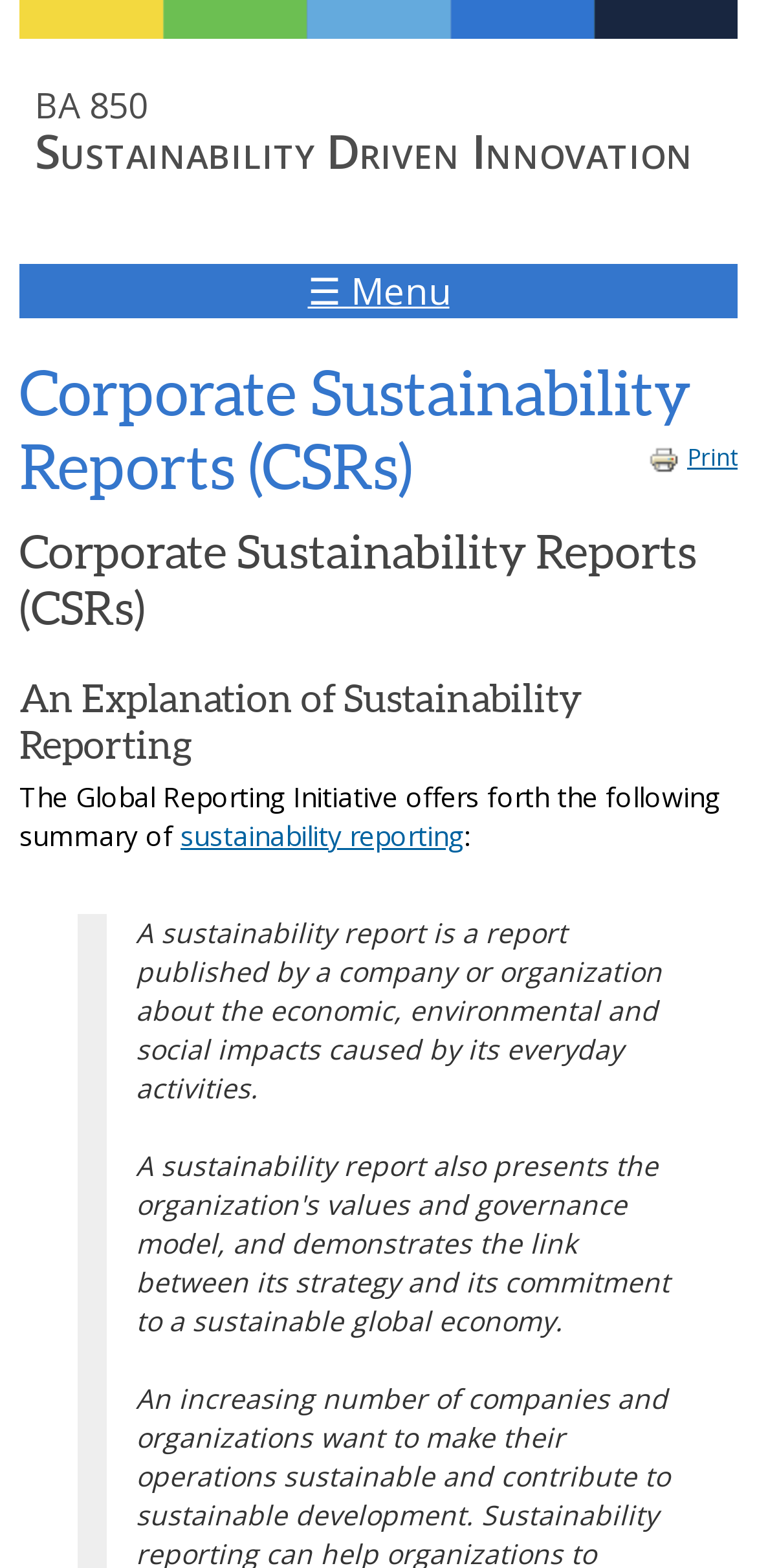What is the source of the sustainability reporting summary?
Give a one-word or short-phrase answer derived from the screenshot.

The Global Reporting Initiative